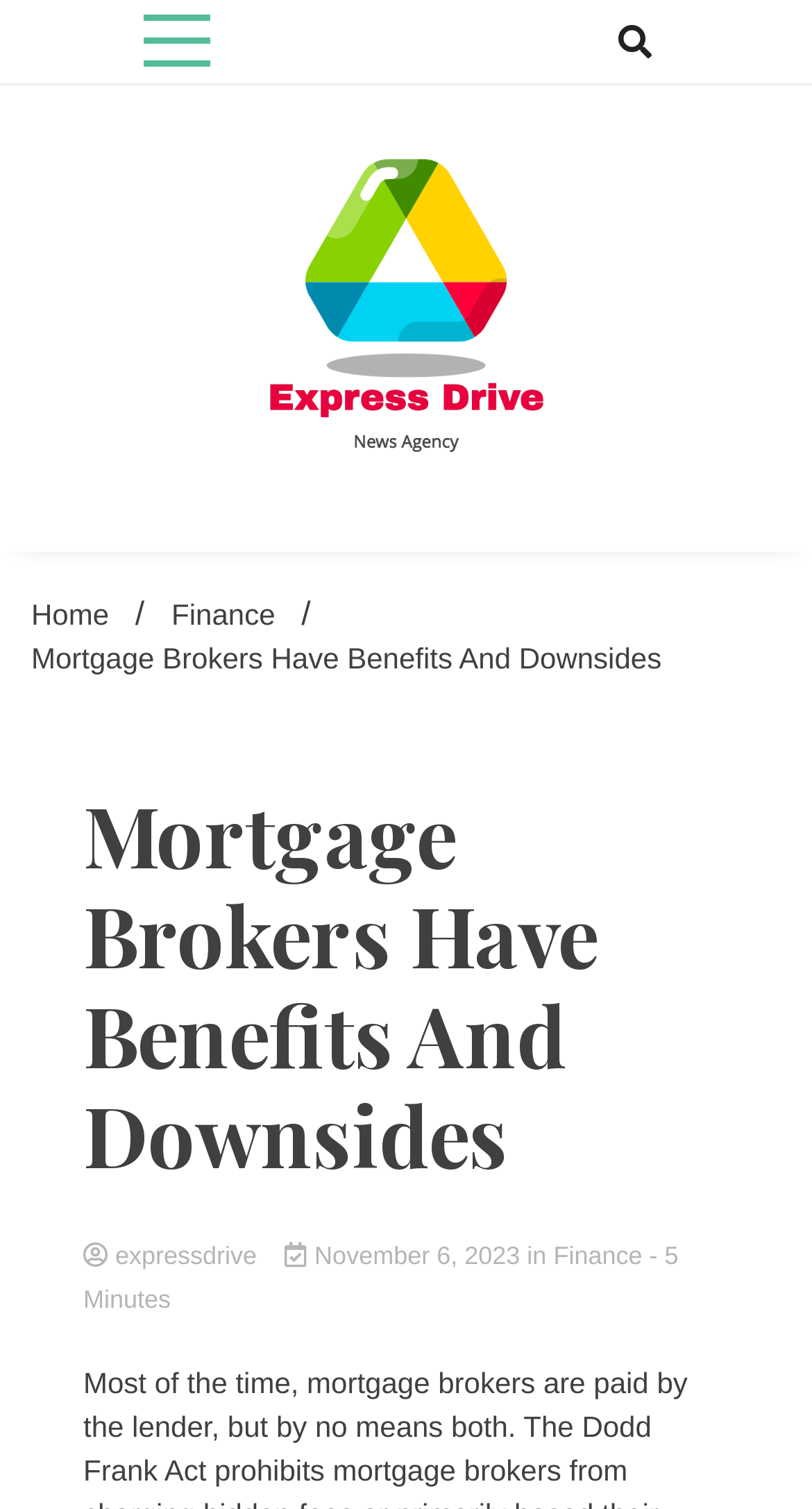Respond to the following question using a concise word or phrase: 
What is the logo of the website?

Express Drive